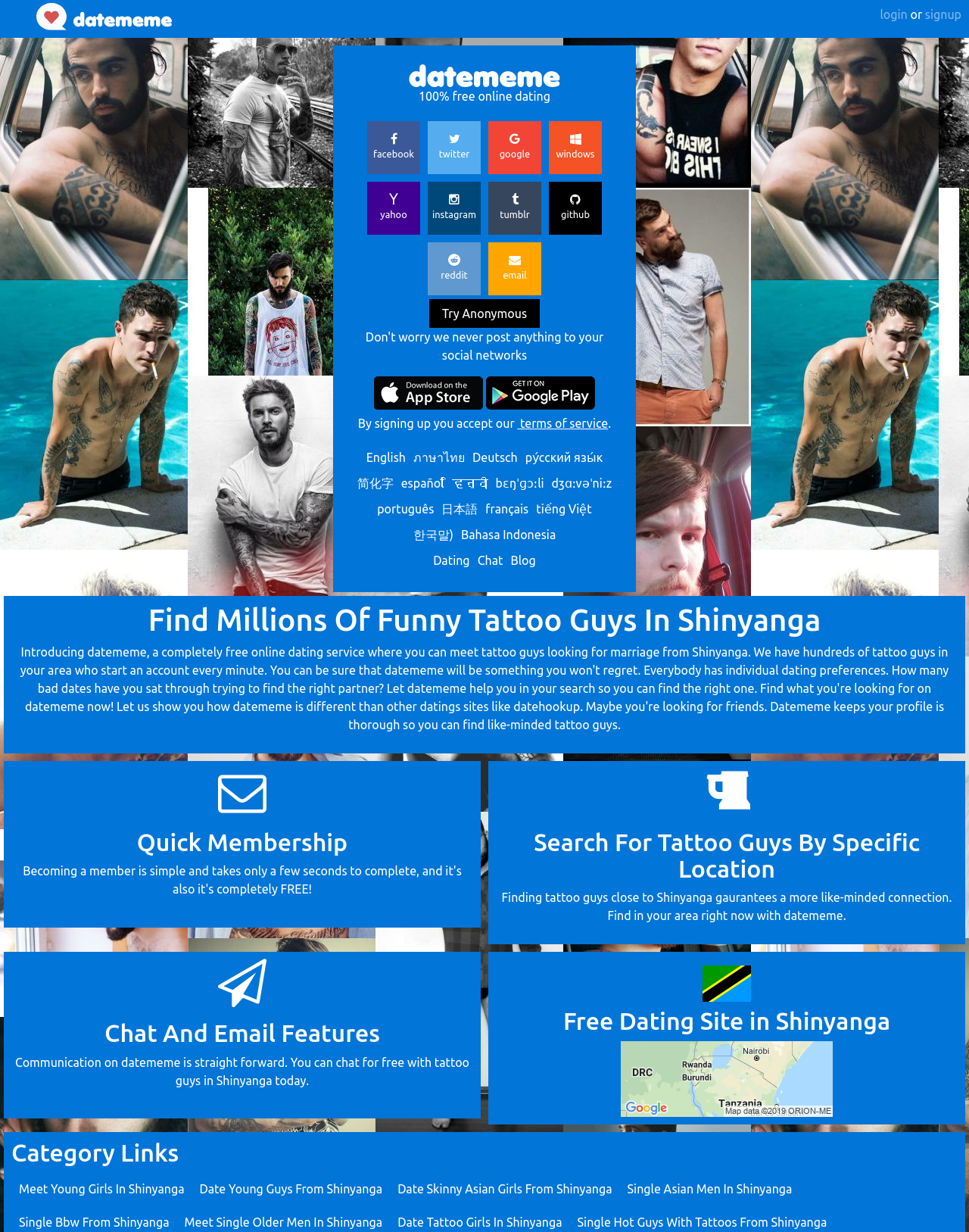What is the location focused on in the webpage?
Please give a detailed answer to the question using the information shown in the image.

The location focused on in the webpage can be found in the heading elements, such as 'Find Millions Of Funny Tattoo Guys In Shinyanga' at coordinates [0.012, 0.49, 0.988, 0.517] and 'Free Dating Site in Shinyanga' at coordinates [0.512, 0.818, 0.988, 0.84]. The location is Shinyanga.